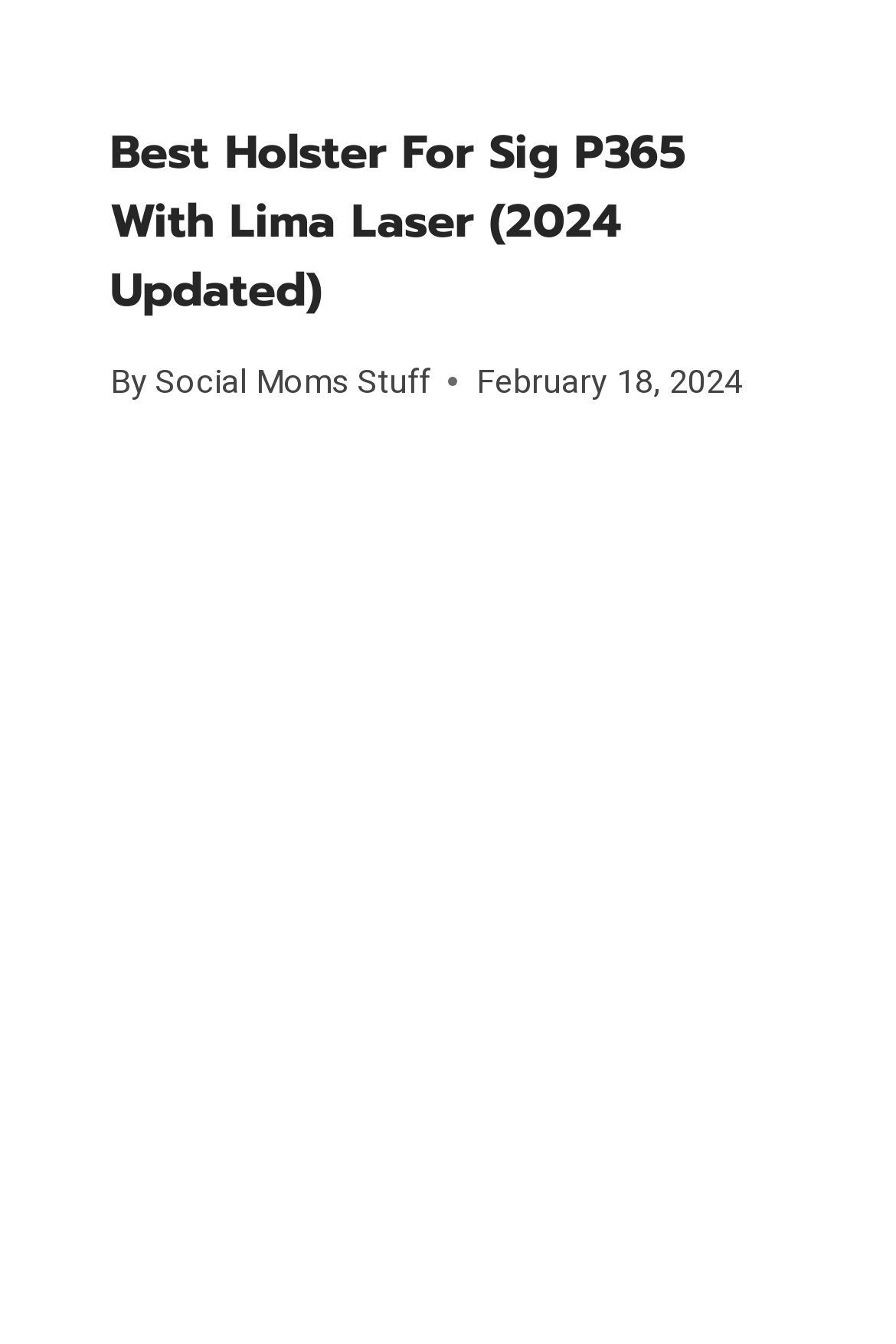When was the article published?
We need a detailed and exhaustive answer to the question. Please elaborate.

The publication date can be found in the header section of the webpage, where it says 'February 18, 2024'.